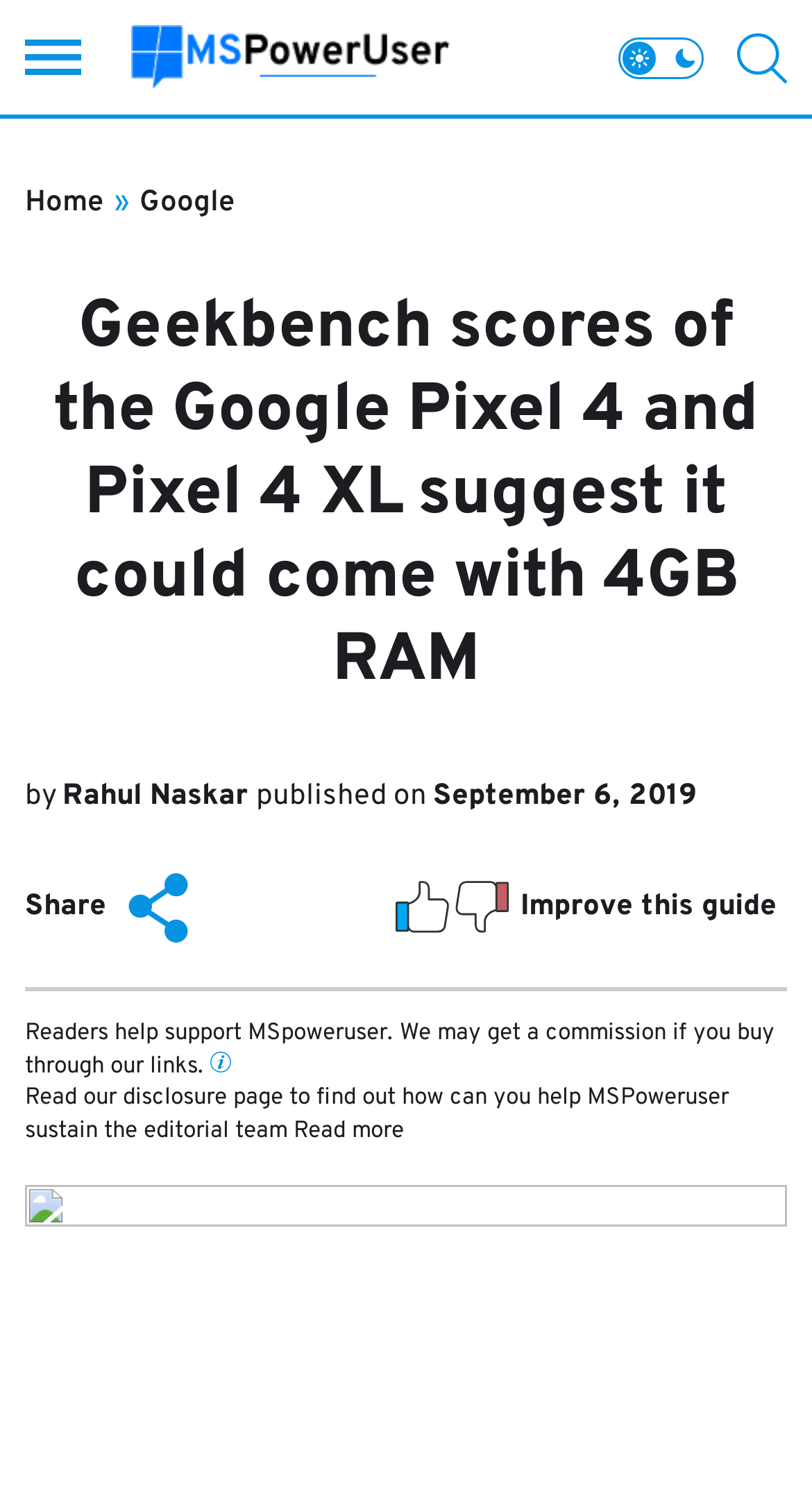What is the purpose of the 'Share' button?
Use the screenshot to answer the question with a single word or phrase.

To share the article